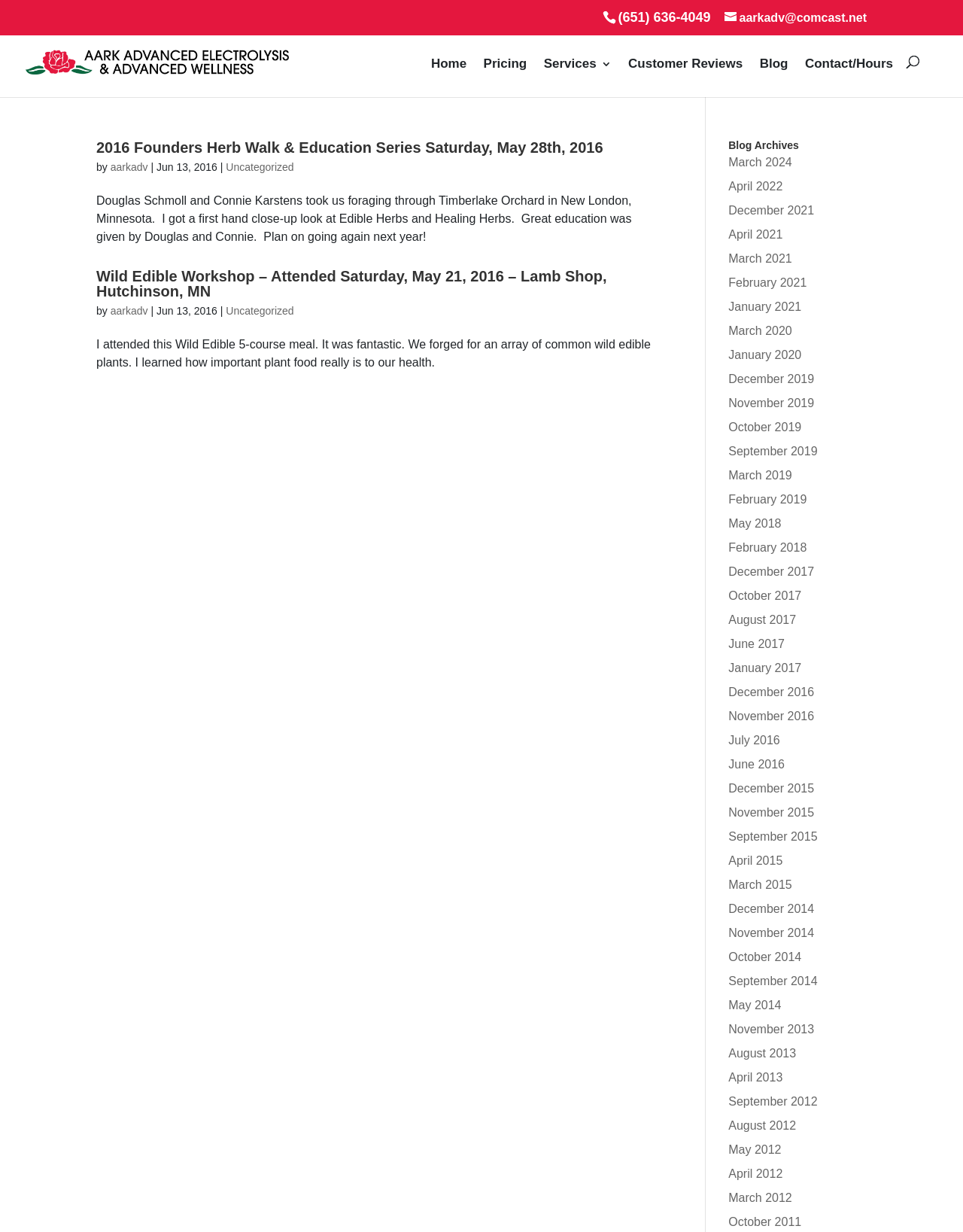Locate the bounding box coordinates of the clickable region necessary to complete the following instruction: "search for something". Provide the coordinates in the format of four float numbers between 0 and 1, i.e., [left, top, right, bottom].

[0.045, 0.064, 0.945, 0.066]